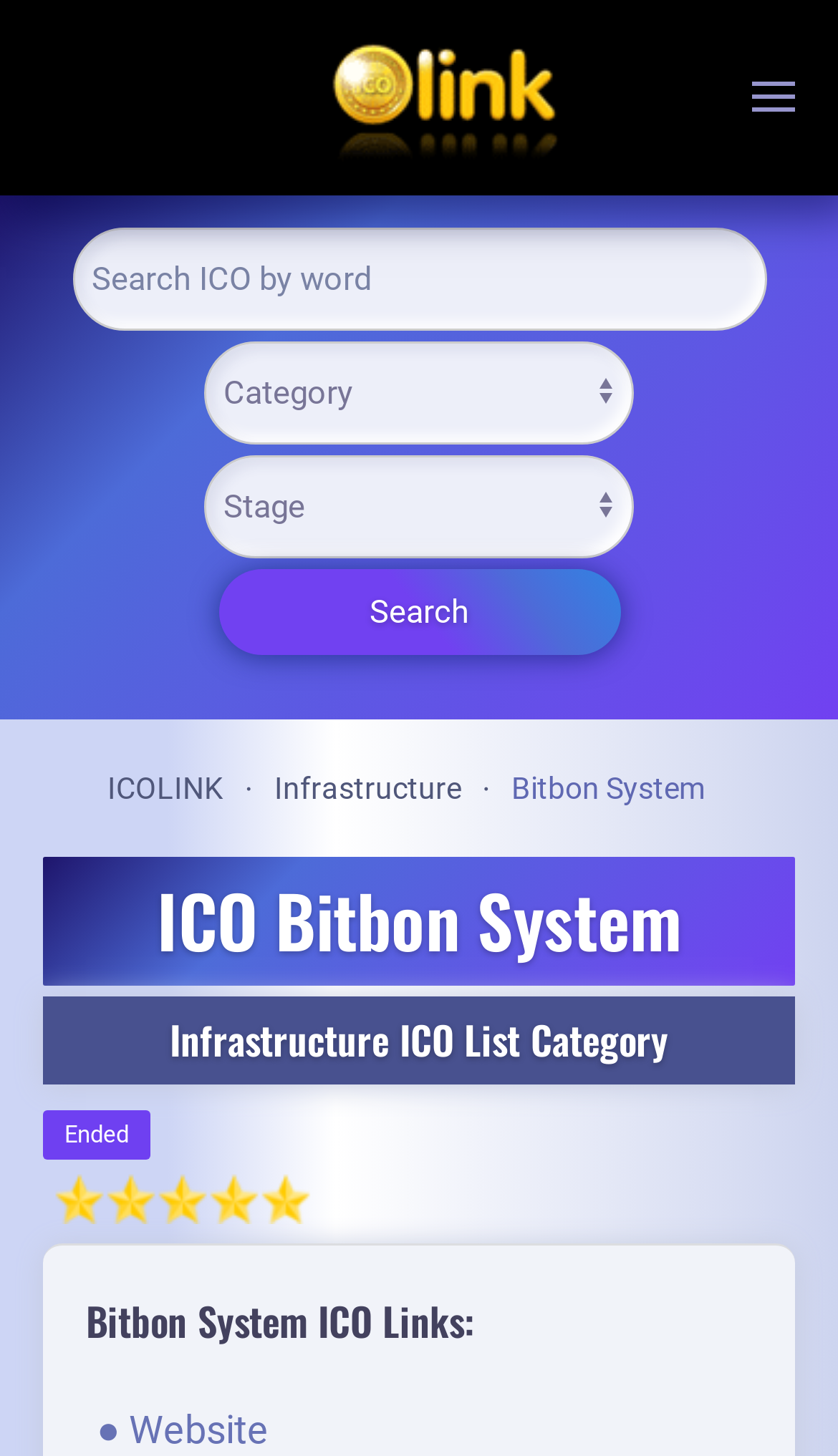Please answer the following question as detailed as possible based on the image: 
What is the text below the 'ICOLINK' link?

I found a link element with the text 'ICOLINK' at the top-middle section of the webpage, with a bounding box coordinate of [0.128, 0.529, 0.267, 0.553]. Below this link, I found another link element with the text 'Infrastructure', with a bounding box coordinate of [0.327, 0.529, 0.55, 0.553].